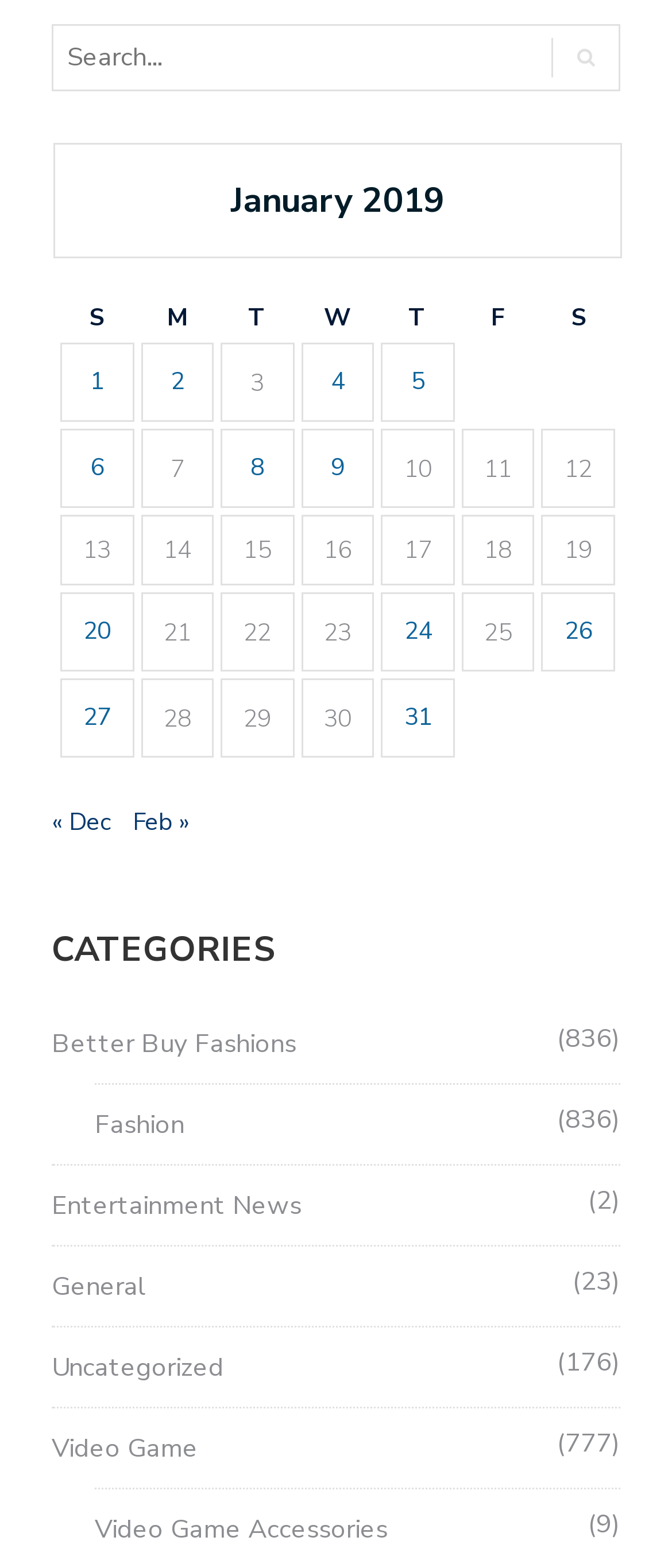Look at the image and answer the question in detail:
What is the previous month?

I looked at the navigation section and found the link '« Dec' which indicates that the previous month is December.